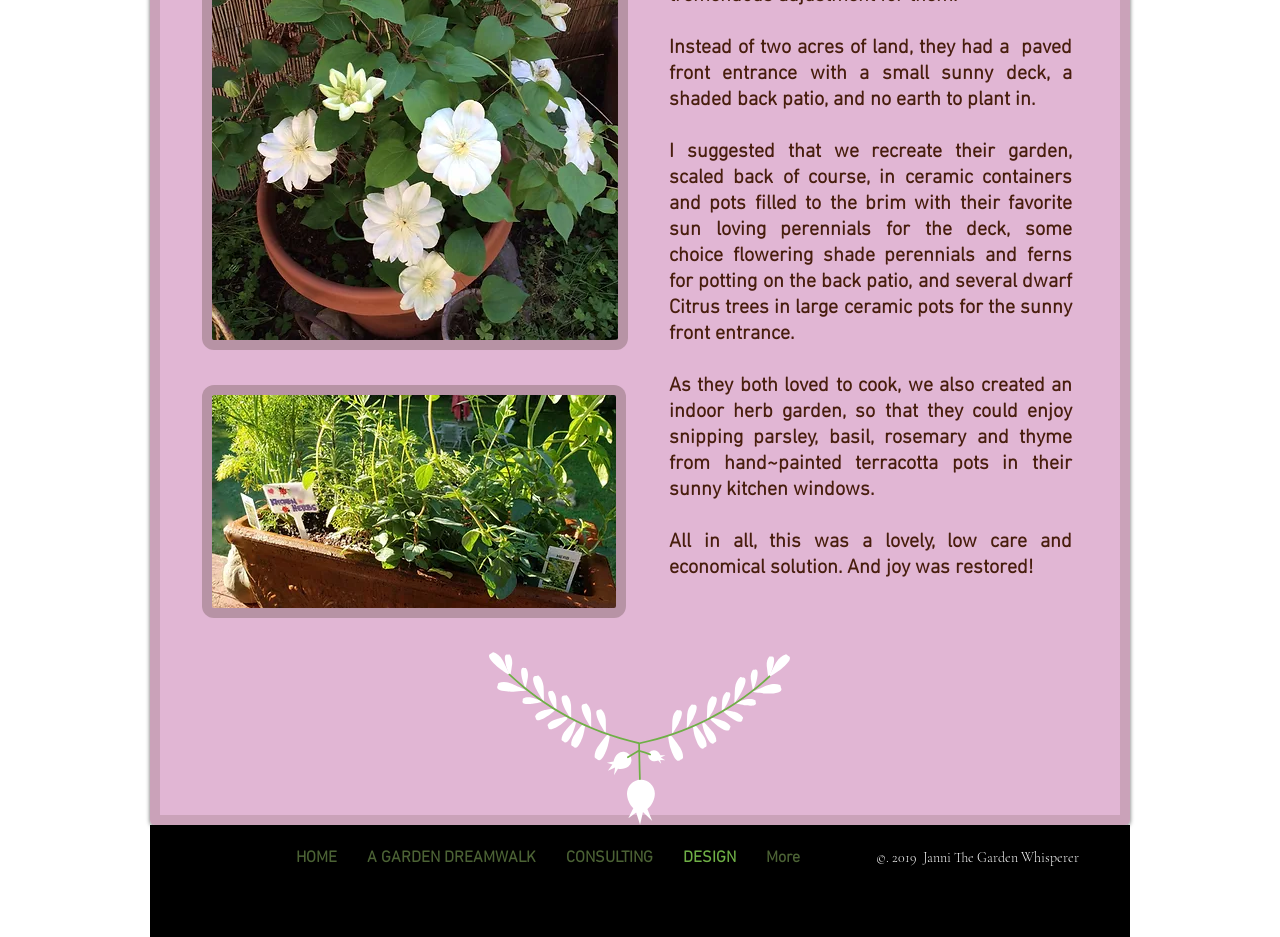Analyze the image and deliver a detailed answer to the question: What type of trees are mentioned in the webpage?

The webpage mentions that several dwarf Citrus trees were placed in large ceramic pots for the sunny front entrance, indicating that the type of trees mentioned are dwarf Citrus trees.